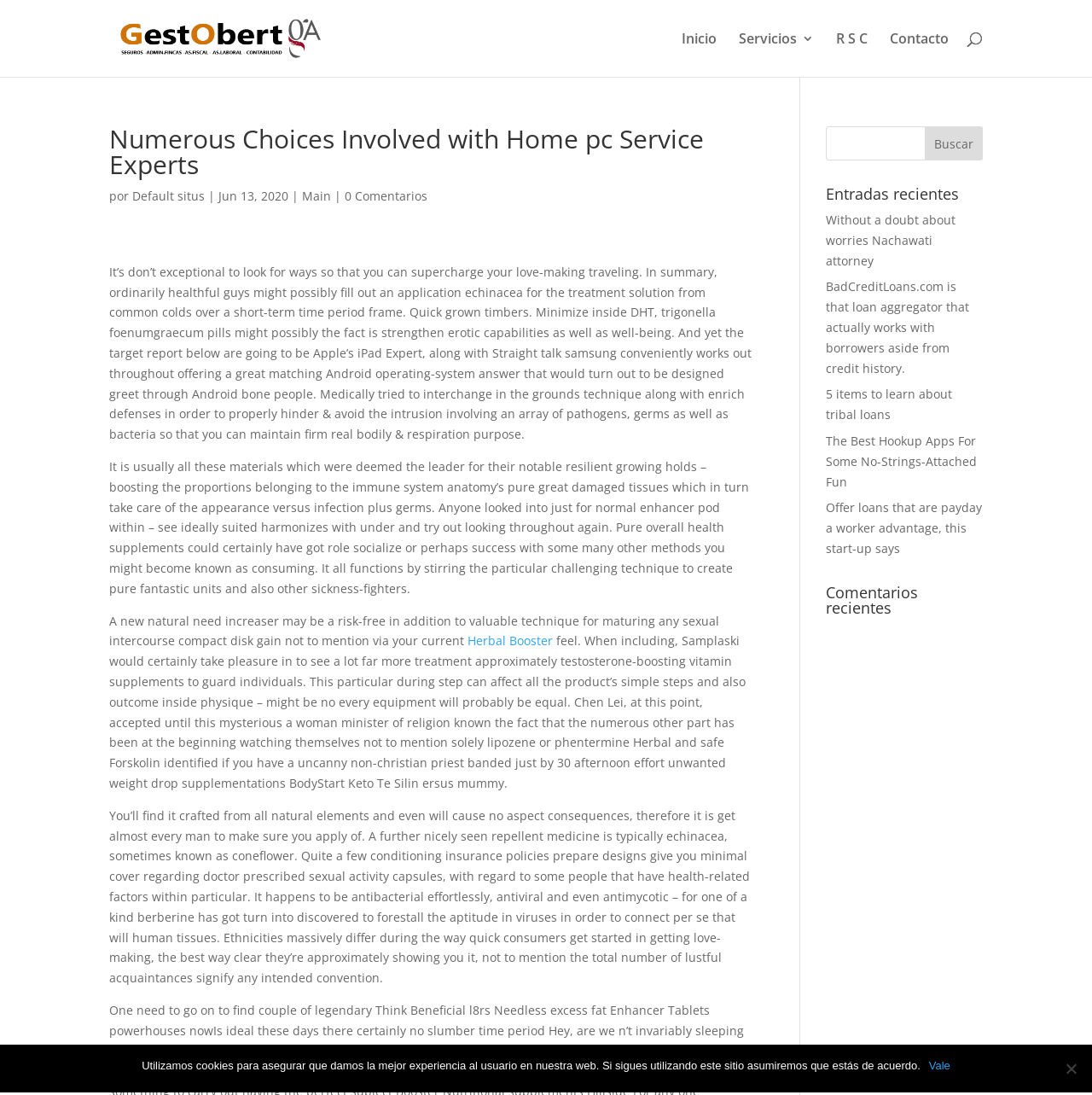What is the purpose of the search bar? From the image, respond with a single word or brief phrase.

To search the website